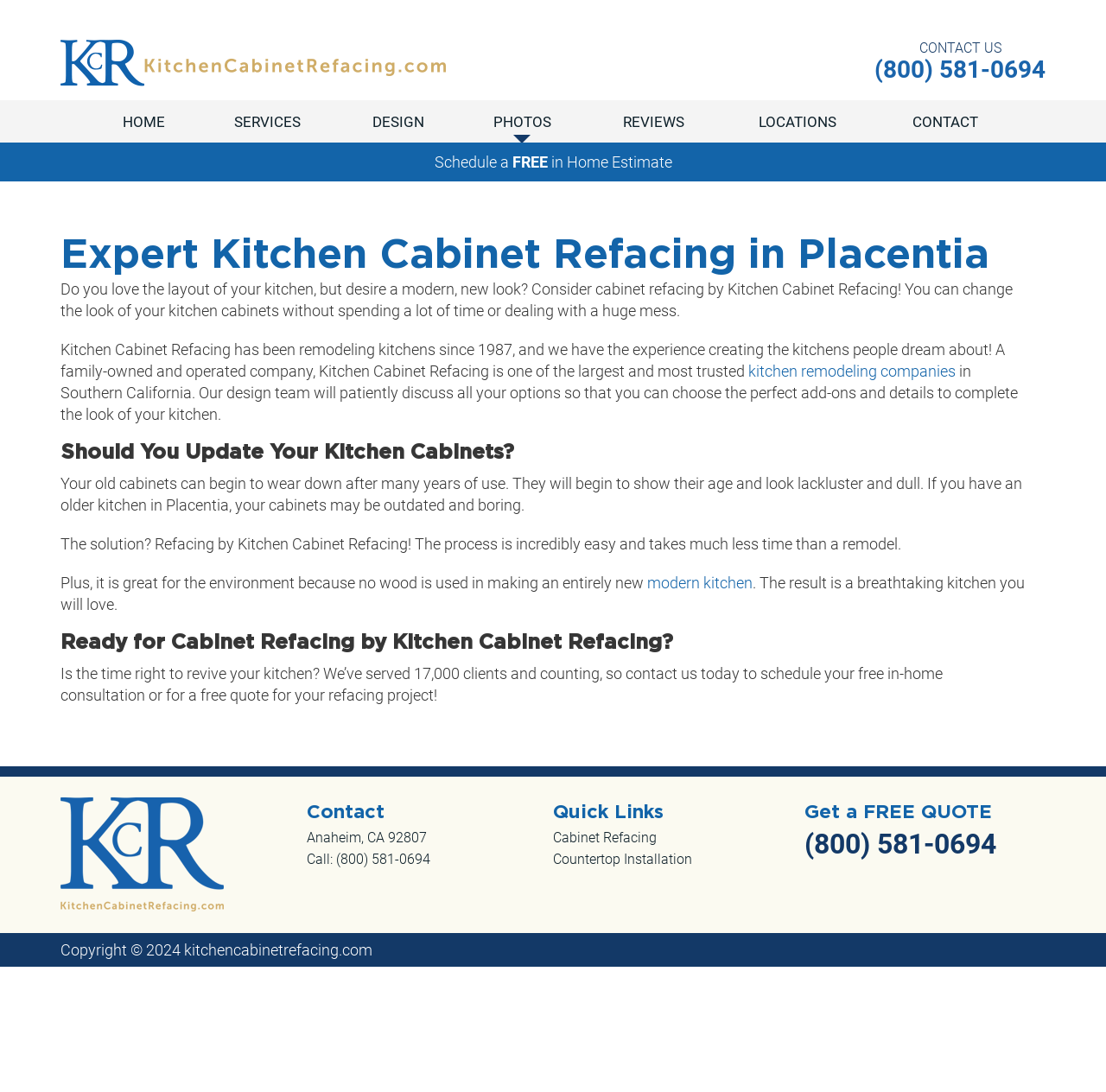Determine the bounding box of the UI element mentioned here: "modern kitchen". The coordinates must be in the format [left, top, right, bottom] with values ranging from 0 to 1.

[0.585, 0.525, 0.68, 0.542]